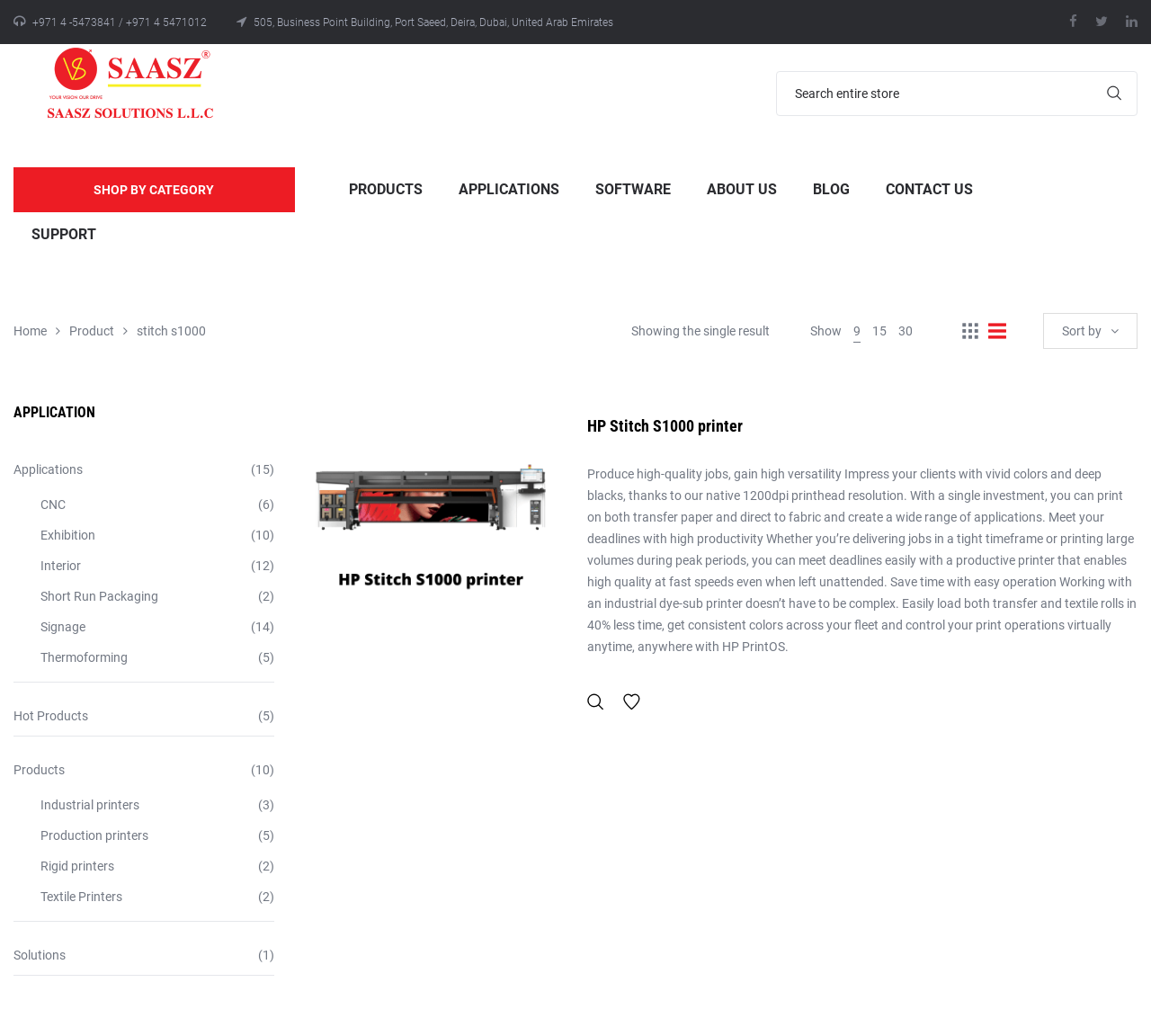Provide a one-word or short-phrase response to the question:
What is the purpose of the 'Sort by' dropdown menu?

To sort search results